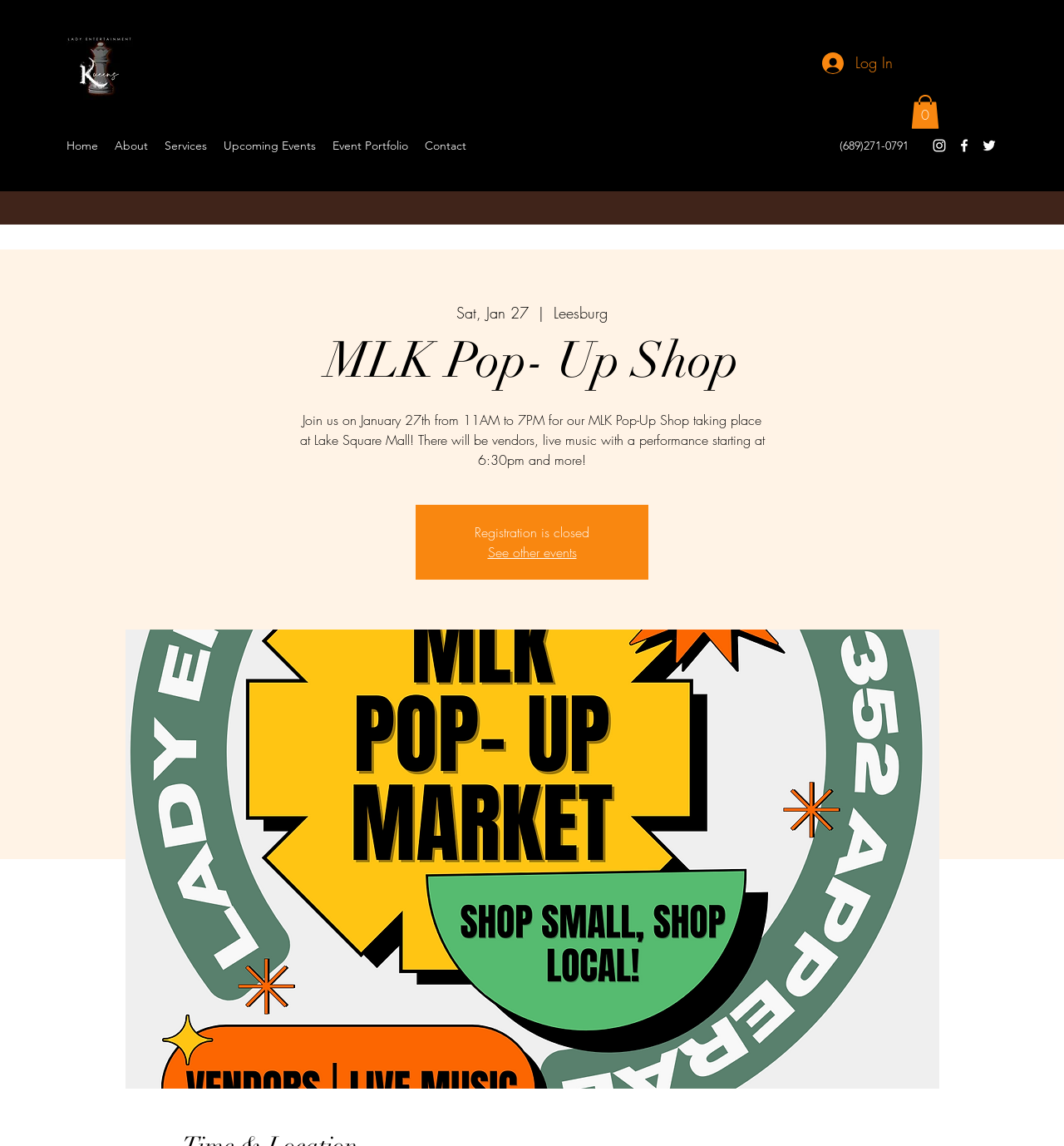What time does the performance start?
Provide an in-depth answer to the question, covering all aspects.

I found the start time of the performance by looking at the static text element with the bounding box coordinates [0.282, 0.359, 0.718, 0.41], which contains the description of the event, including the start time '6:30pm'.